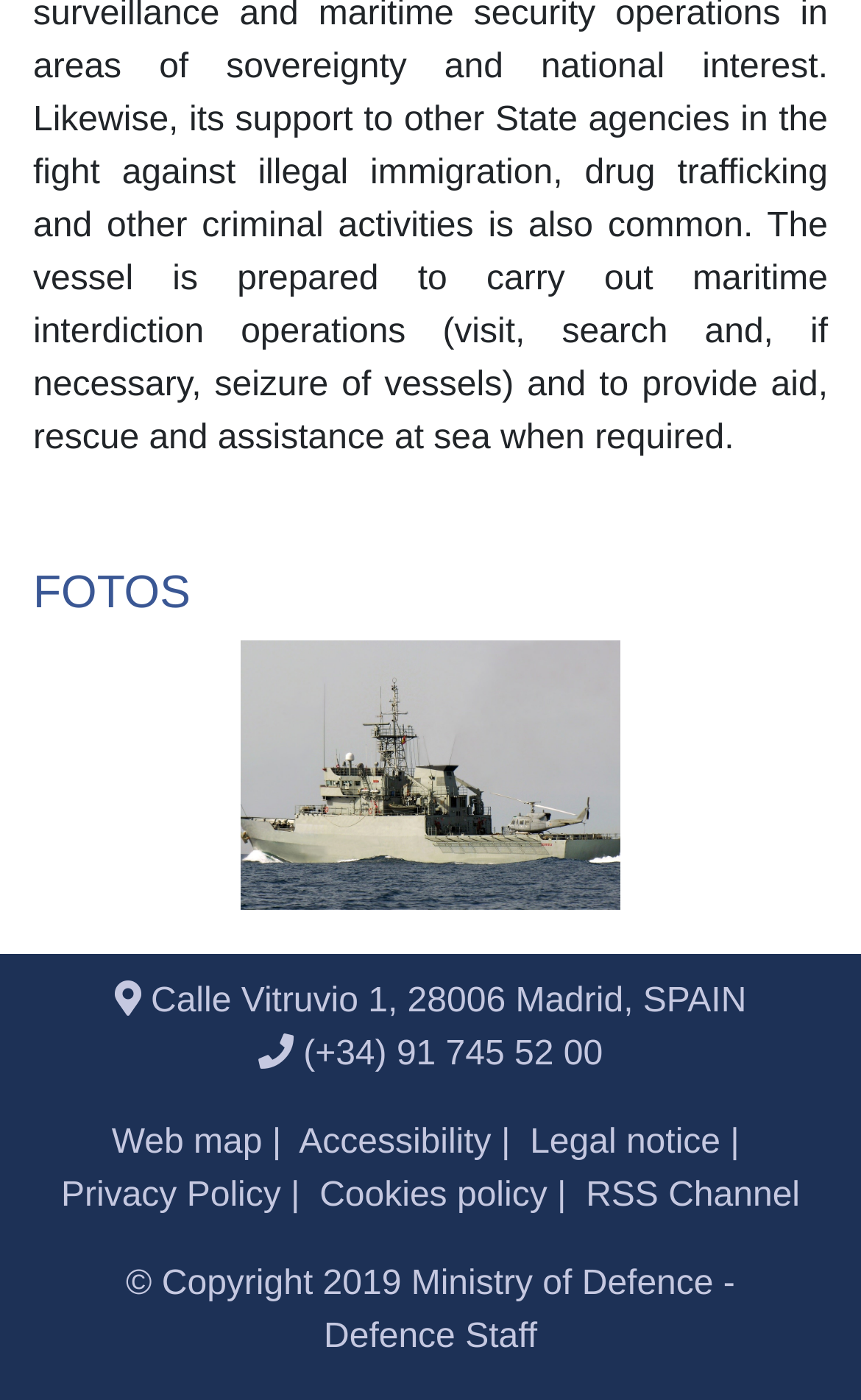Find and provide the bounding box coordinates for the UI element described here: "Accessibility". The coordinates should be given as four float numbers between 0 and 1: [left, top, right, bottom].

[0.347, 0.802, 0.571, 0.829]